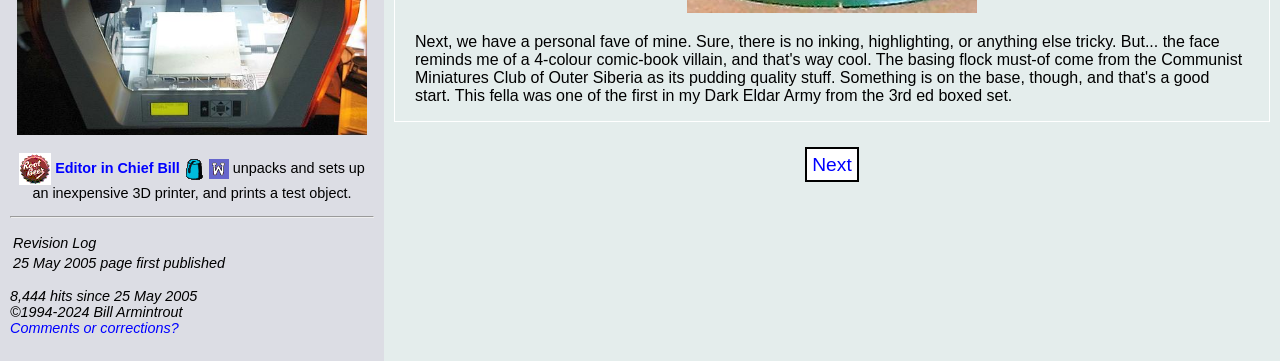Please look at the image and answer the question with a detailed explanation: What is the role of the person in the image?

The answer can be found by looking at the link element with the text 'Editor in Chief Bill' next to the image of the person.